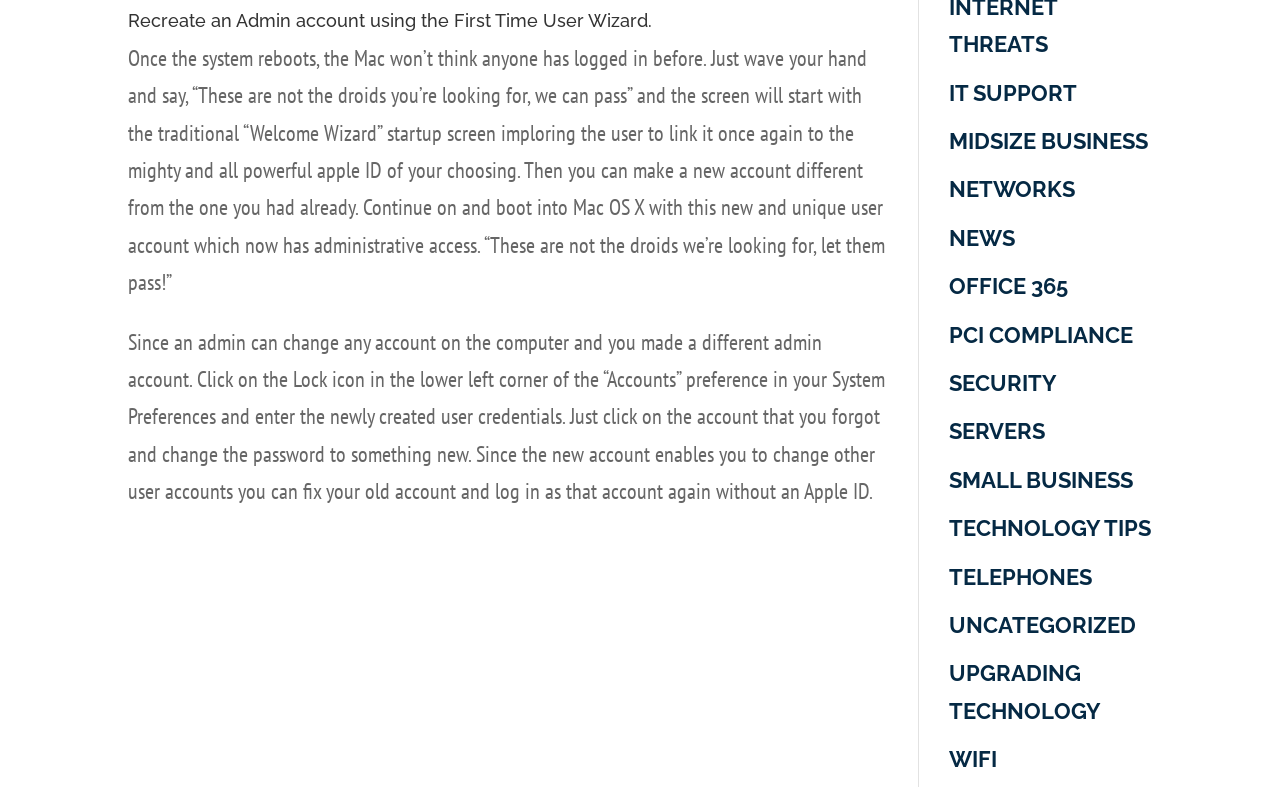Please identify the bounding box coordinates of the clickable element to fulfill the following instruction: "Click on SECURITY". The coordinates should be four float numbers between 0 and 1, i.e., [left, top, right, bottom].

[0.741, 0.47, 0.826, 0.503]